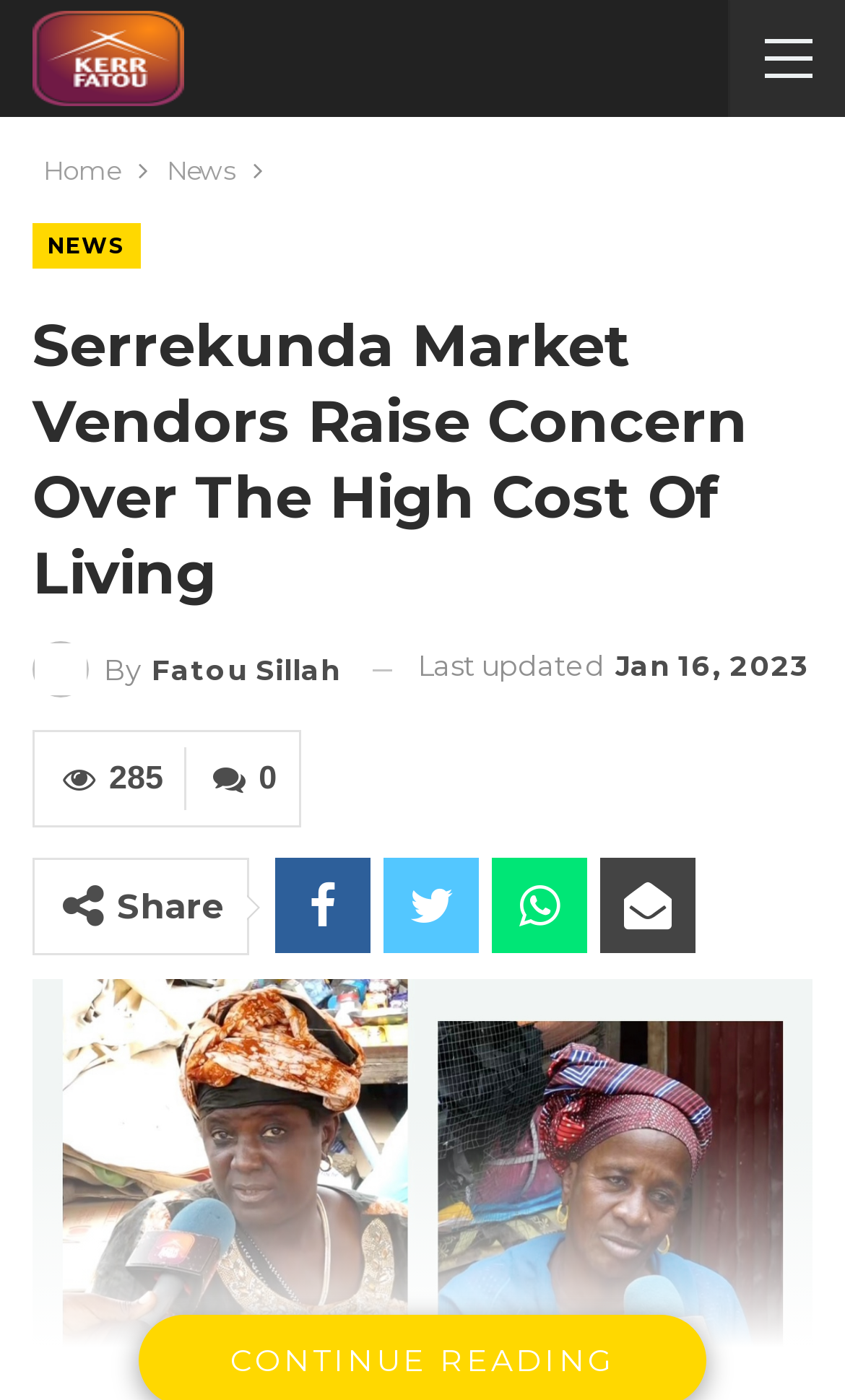Bounding box coordinates must be specified in the format (top-left x, top-left y, bottom-right x, bottom-right y). All values should be floating point numbers between 0 and 1. What are the bounding box coordinates of the UI element described as: Home

[0.051, 0.105, 0.141, 0.139]